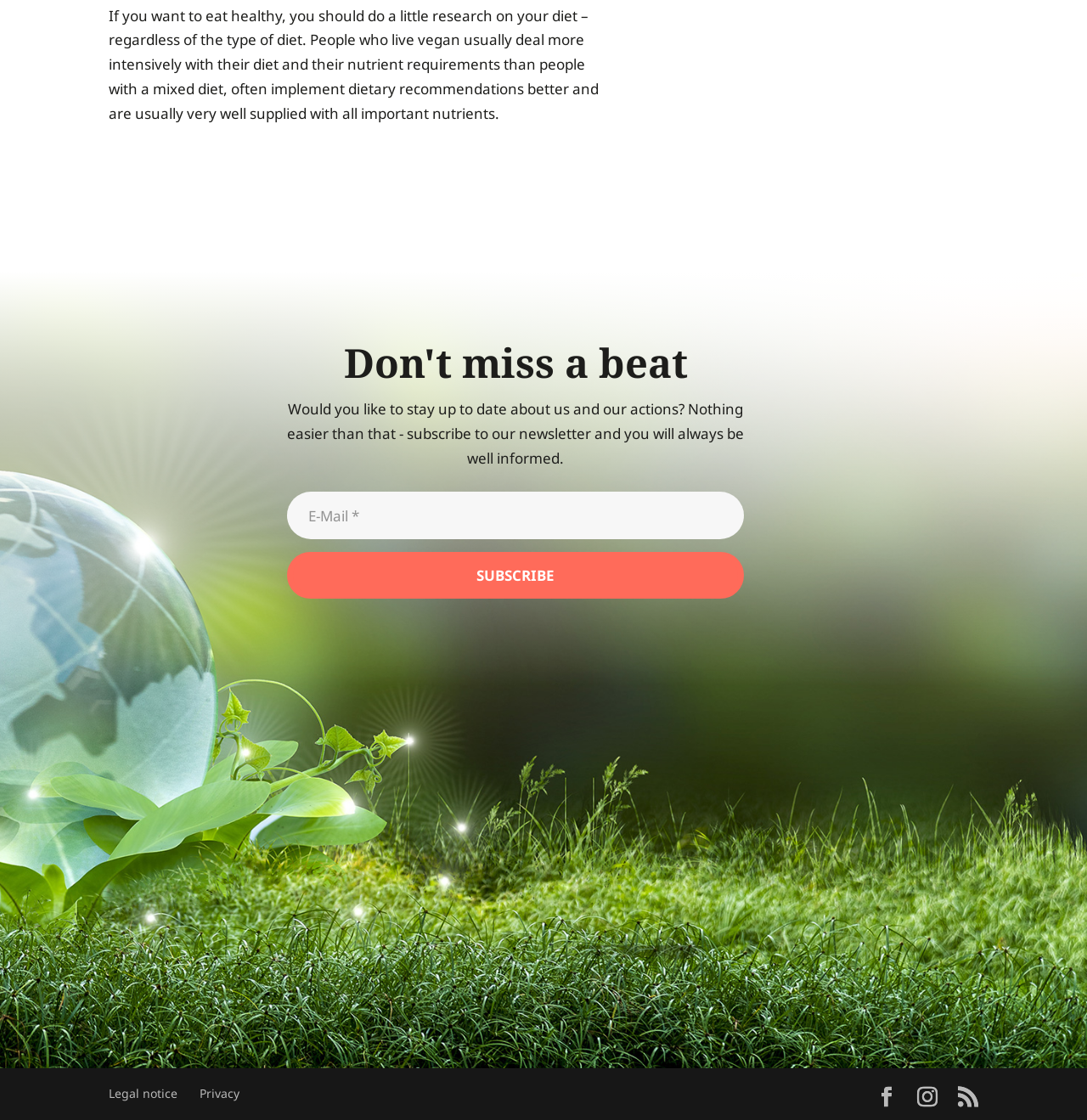Please determine the bounding box coordinates of the clickable area required to carry out the following instruction: "View legal notice". The coordinates must be four float numbers between 0 and 1, represented as [left, top, right, bottom].

[0.1, 0.969, 0.163, 0.983]